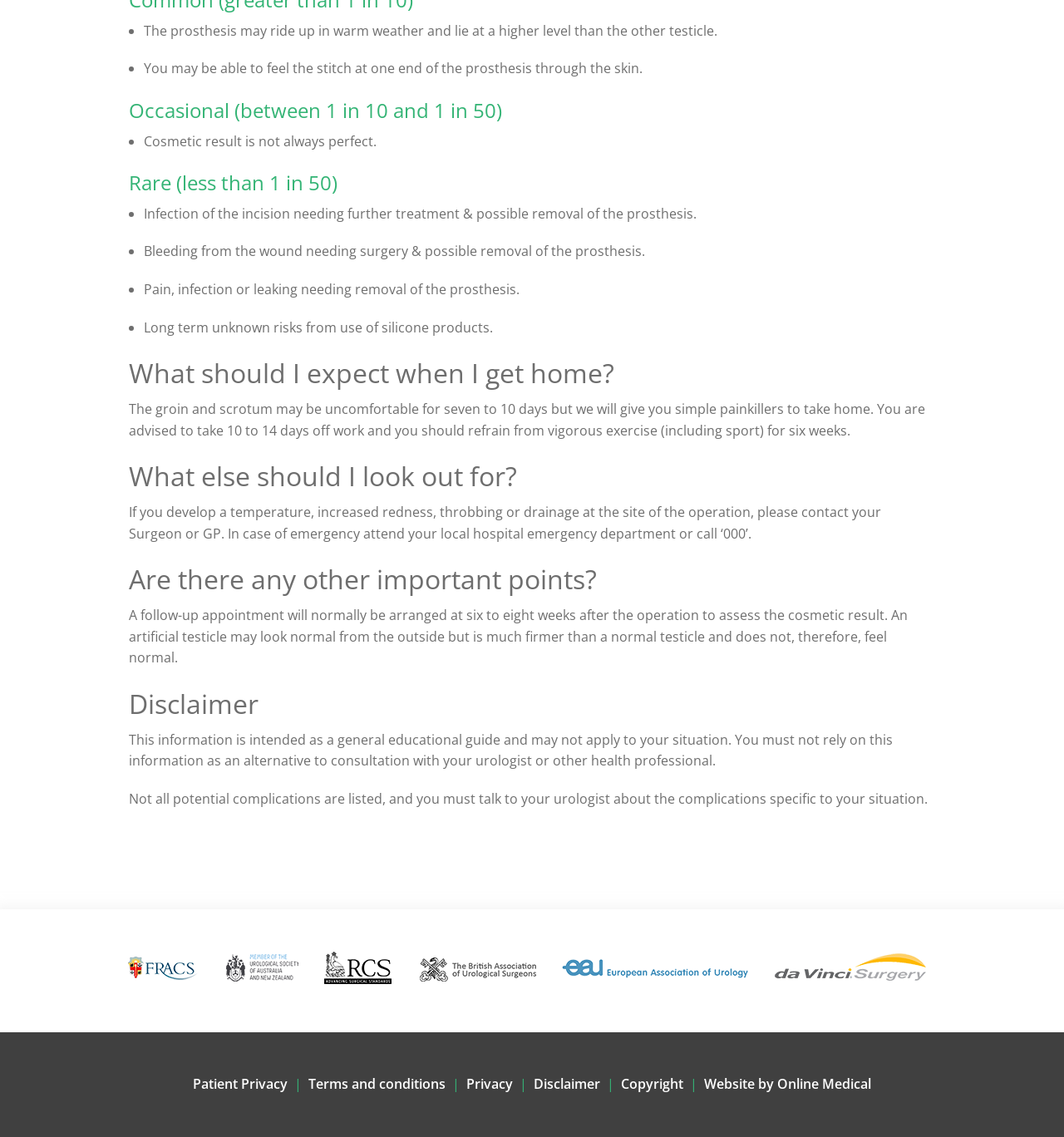Please give a succinct answer to the question in one word or phrase:
What are the possible complications of testicle prosthesis?

Infection, bleeding, pain